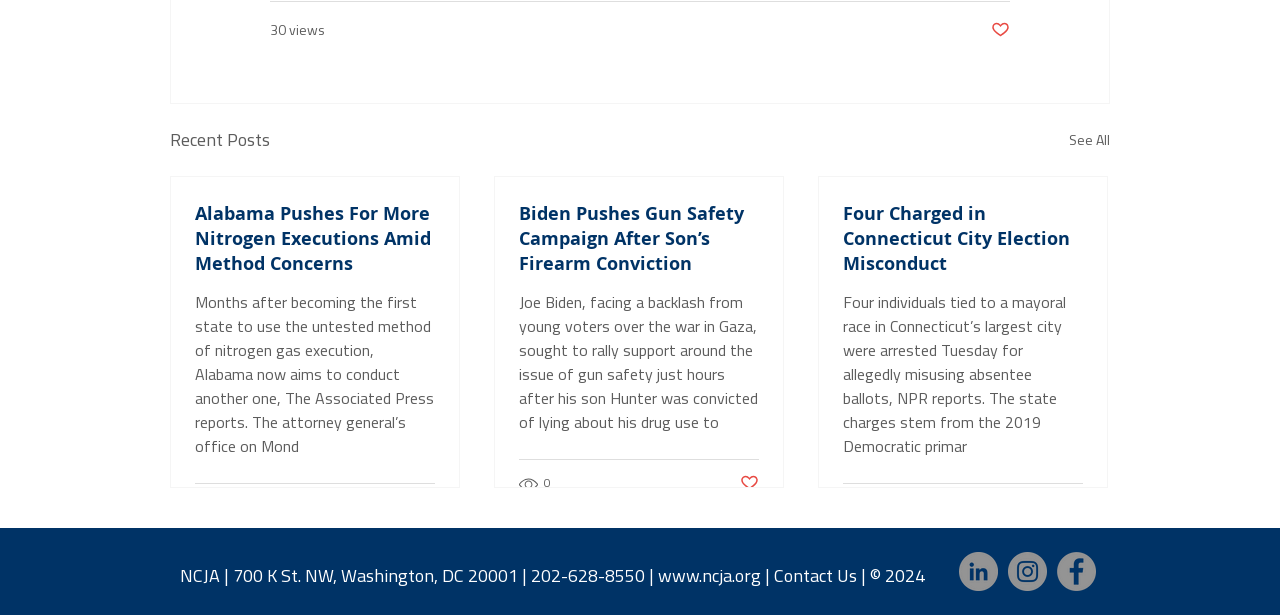Could you locate the bounding box coordinates for the section that should be clicked to accomplish this task: "Check the 'NCJA | 700 K St. NW, Washington, DC 20001 | 202-628-8550 |' information".

[0.14, 0.924, 0.514, 0.955]